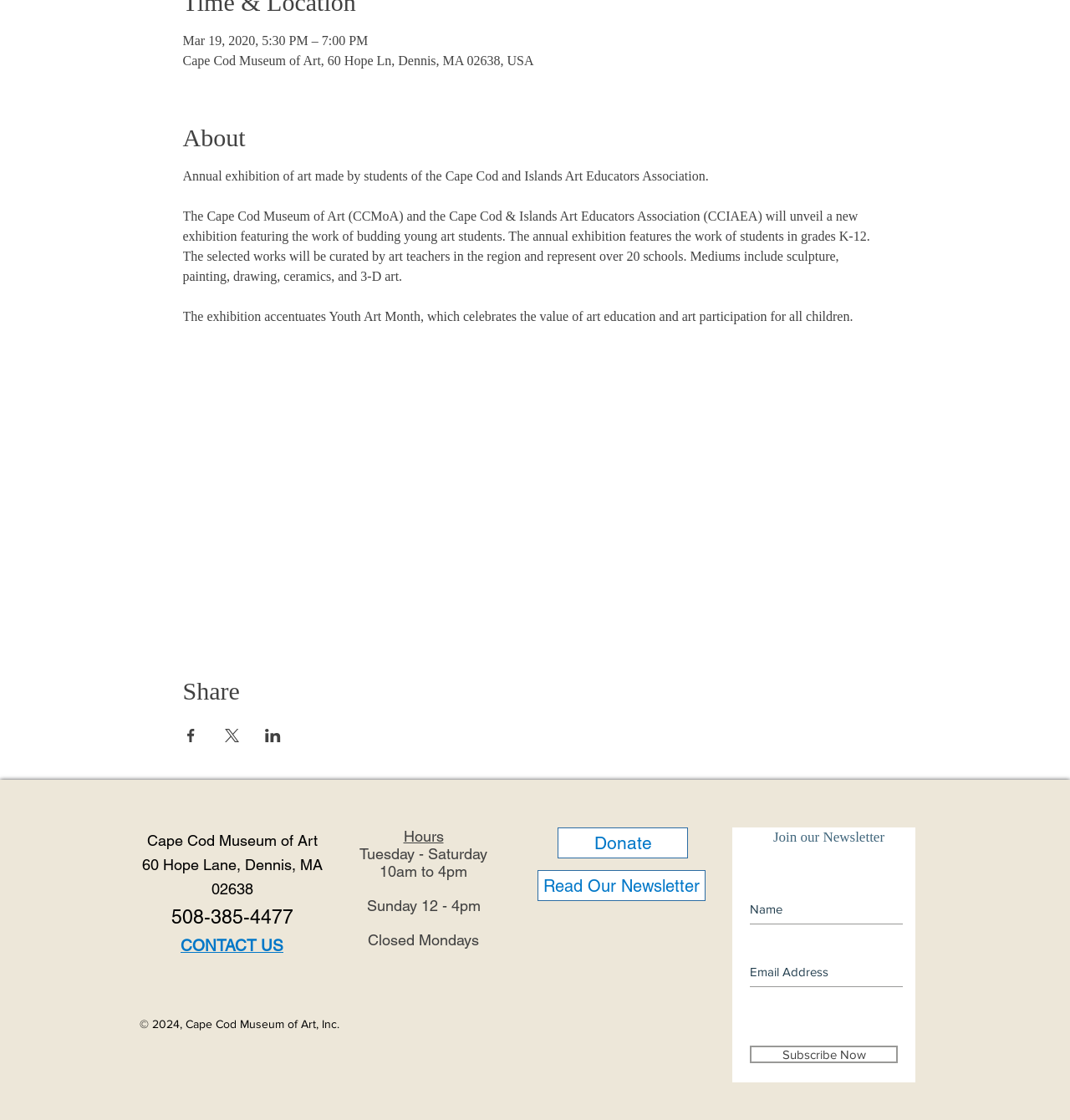Analyze the image and provide a detailed answer to the question: What are the museum's hours on Sundays?

The museum's hours on Sundays can be found in the StaticText element that reads 'Sunday 12 - 4pm'.